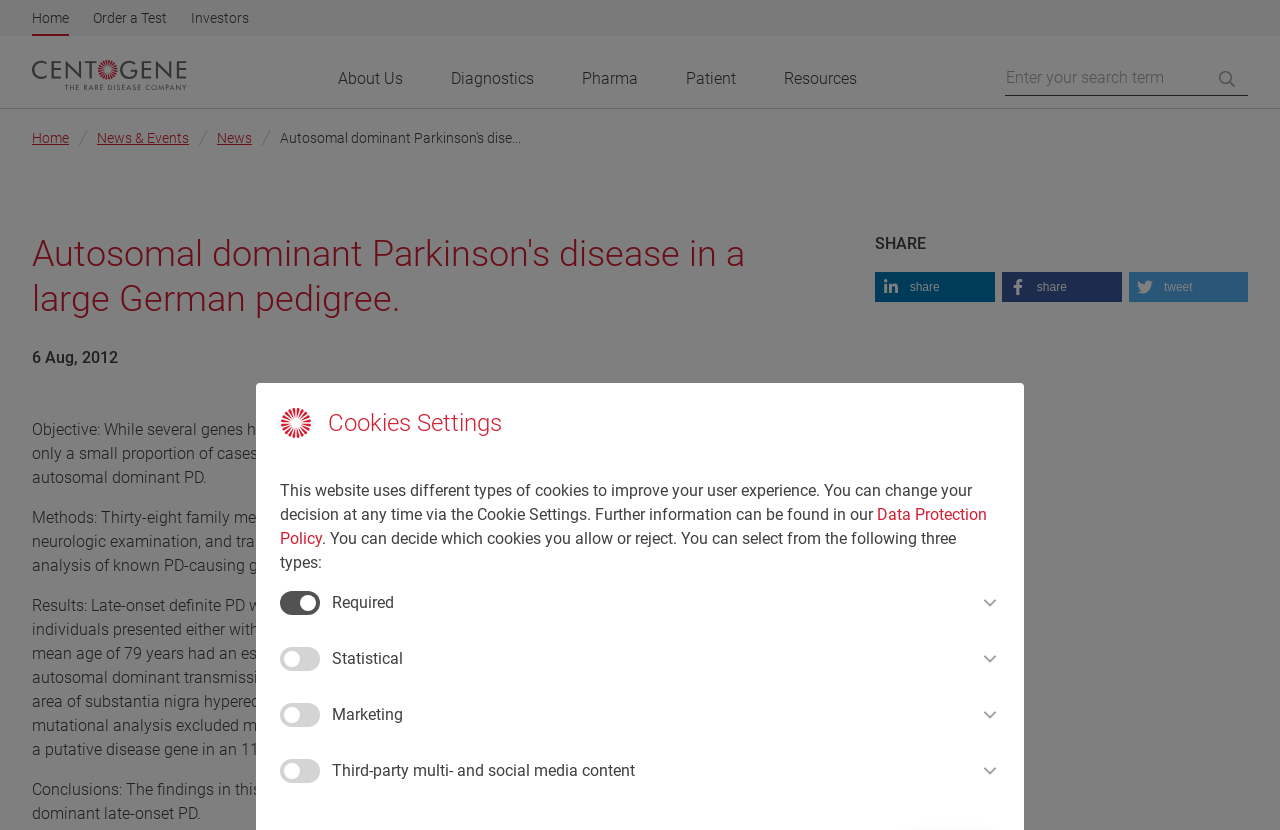Determine the coordinates of the bounding box for the clickable area needed to execute this instruction: "Read the news about Autosomal dominant Parkinson's disease".

[0.025, 0.28, 0.646, 0.388]